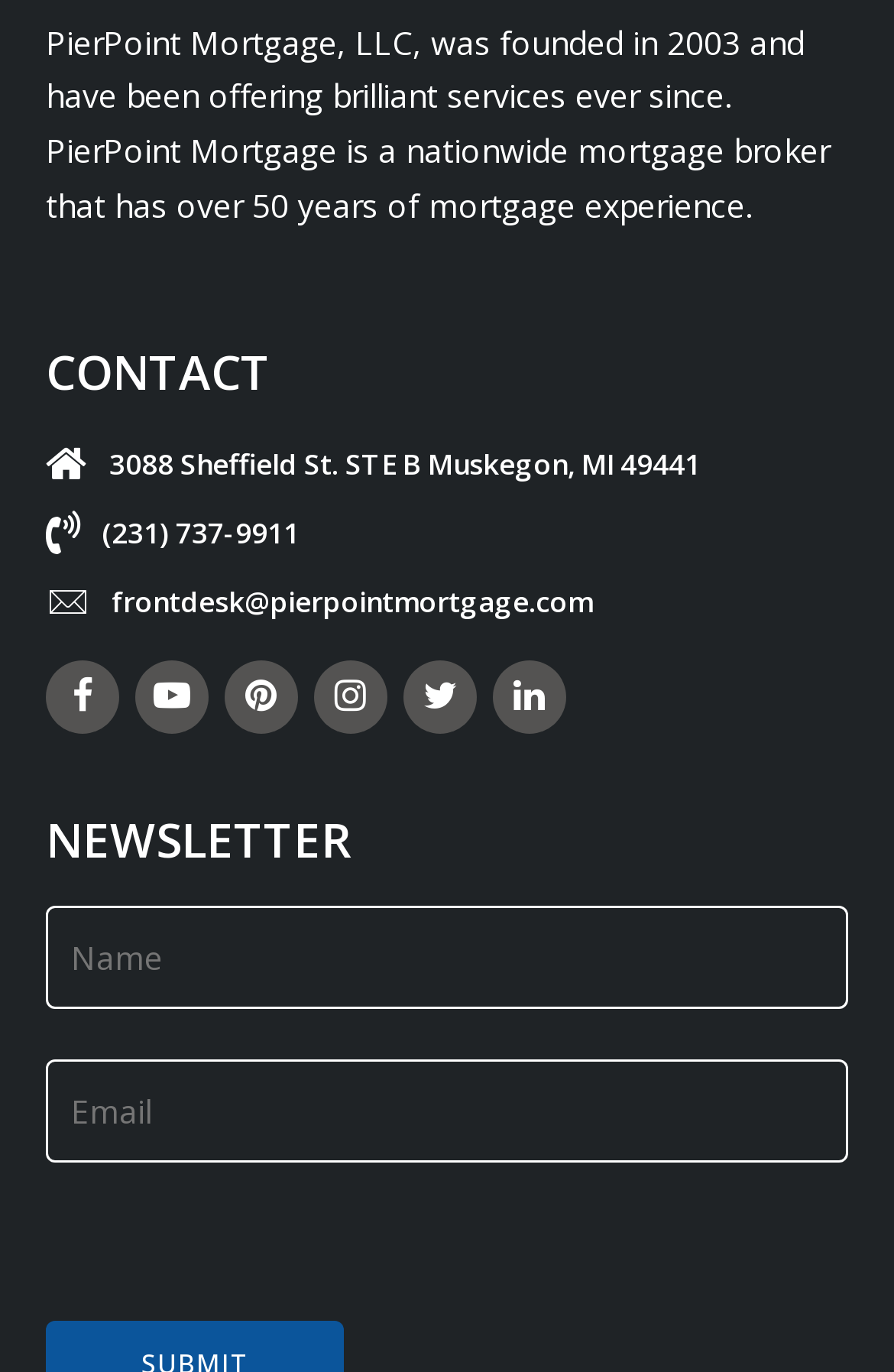How many social media links are there?
Using the visual information, respond with a single word or phrase.

6